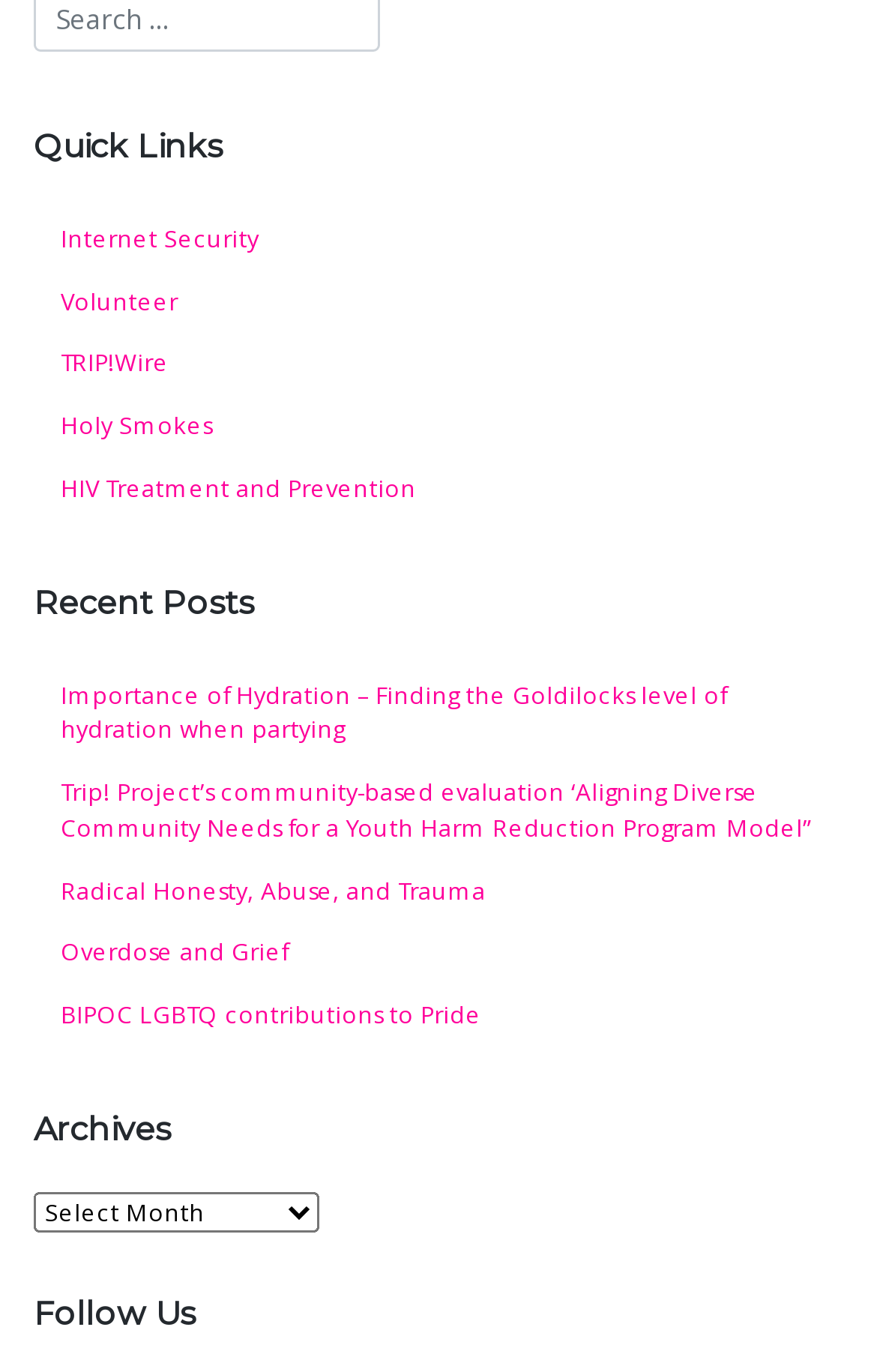Using the description: "Overdose and Grief", identify the bounding box of the corresponding UI element in the screenshot.

[0.038, 0.673, 0.962, 0.718]